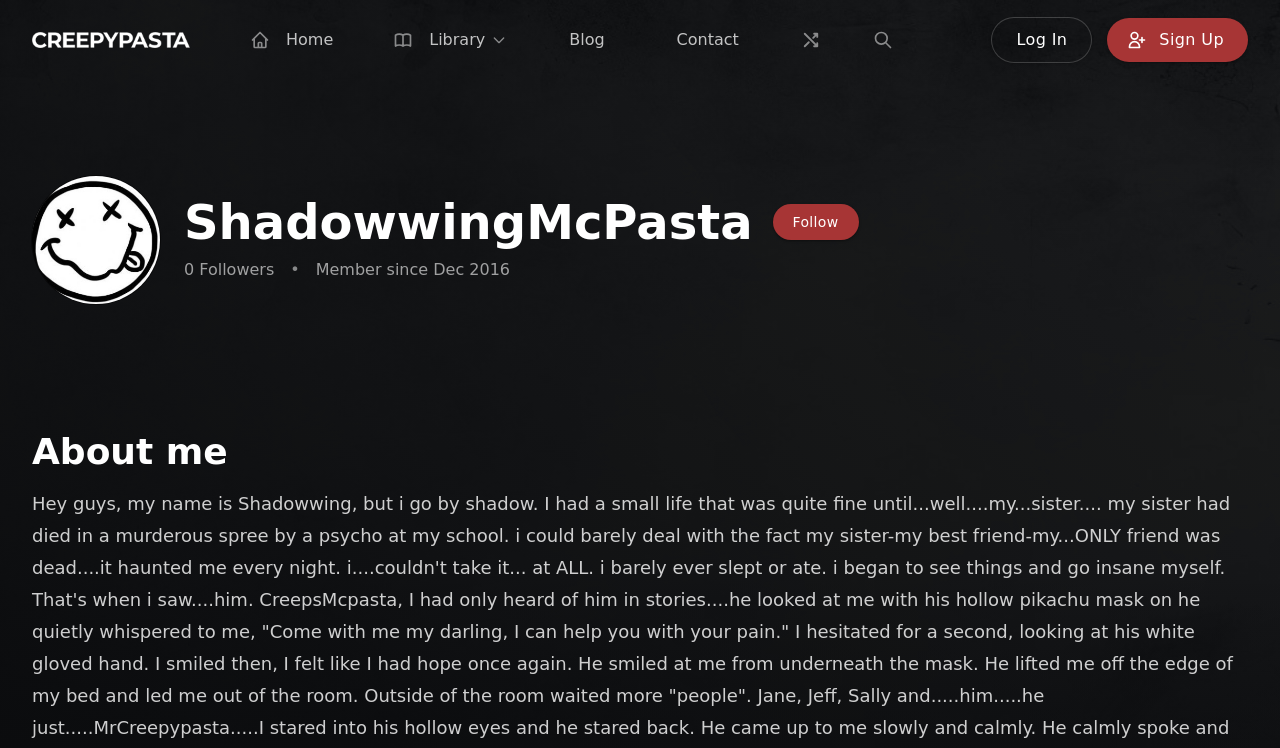Using the information from the screenshot, answer the following question thoroughly:
What is the user's membership duration?

I found the user's membership duration in the static text element that says 'Member since Dec 2016'.